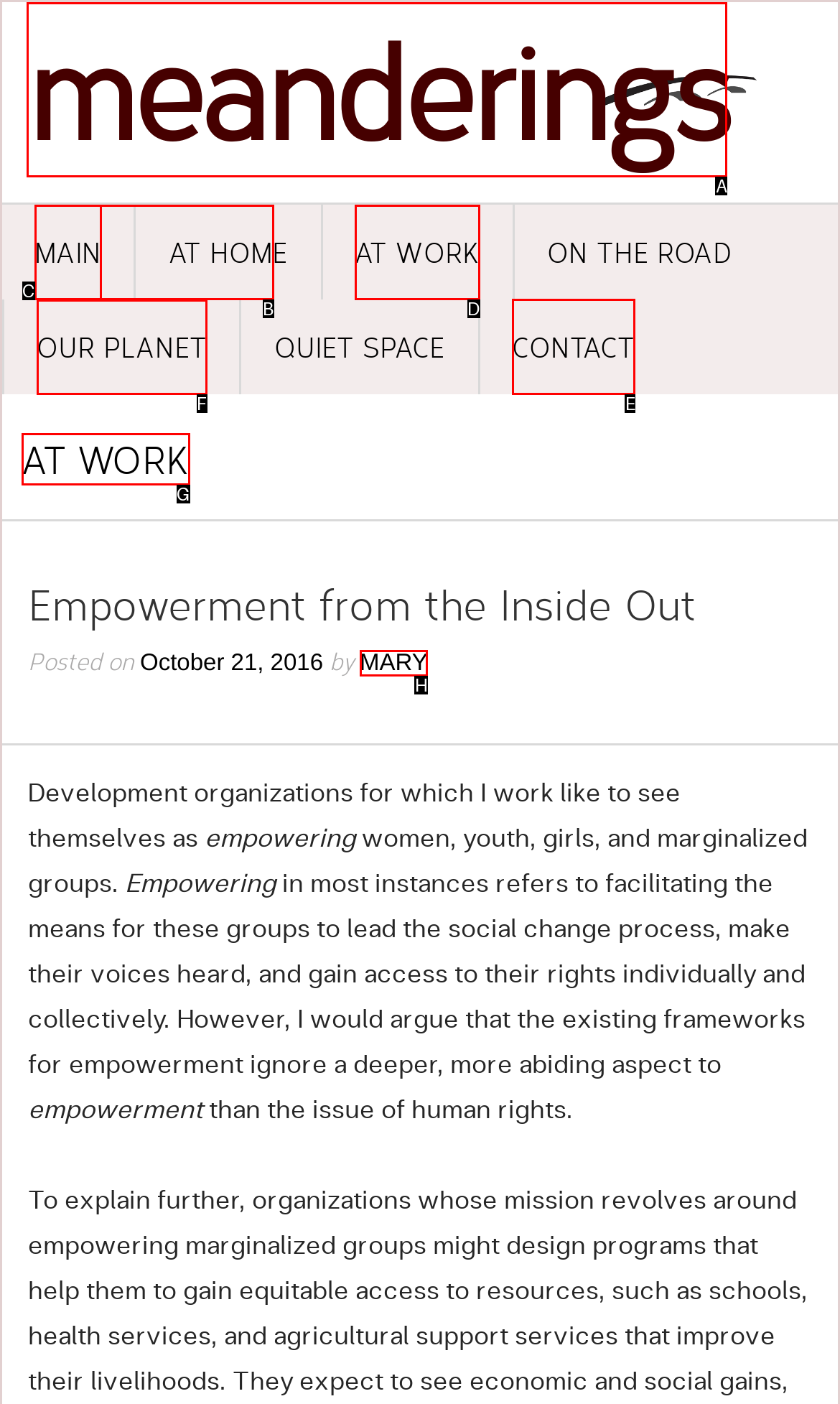From the options shown in the screenshot, tell me which lettered element I need to click to complete the task: visit 'CONTACT' page.

E